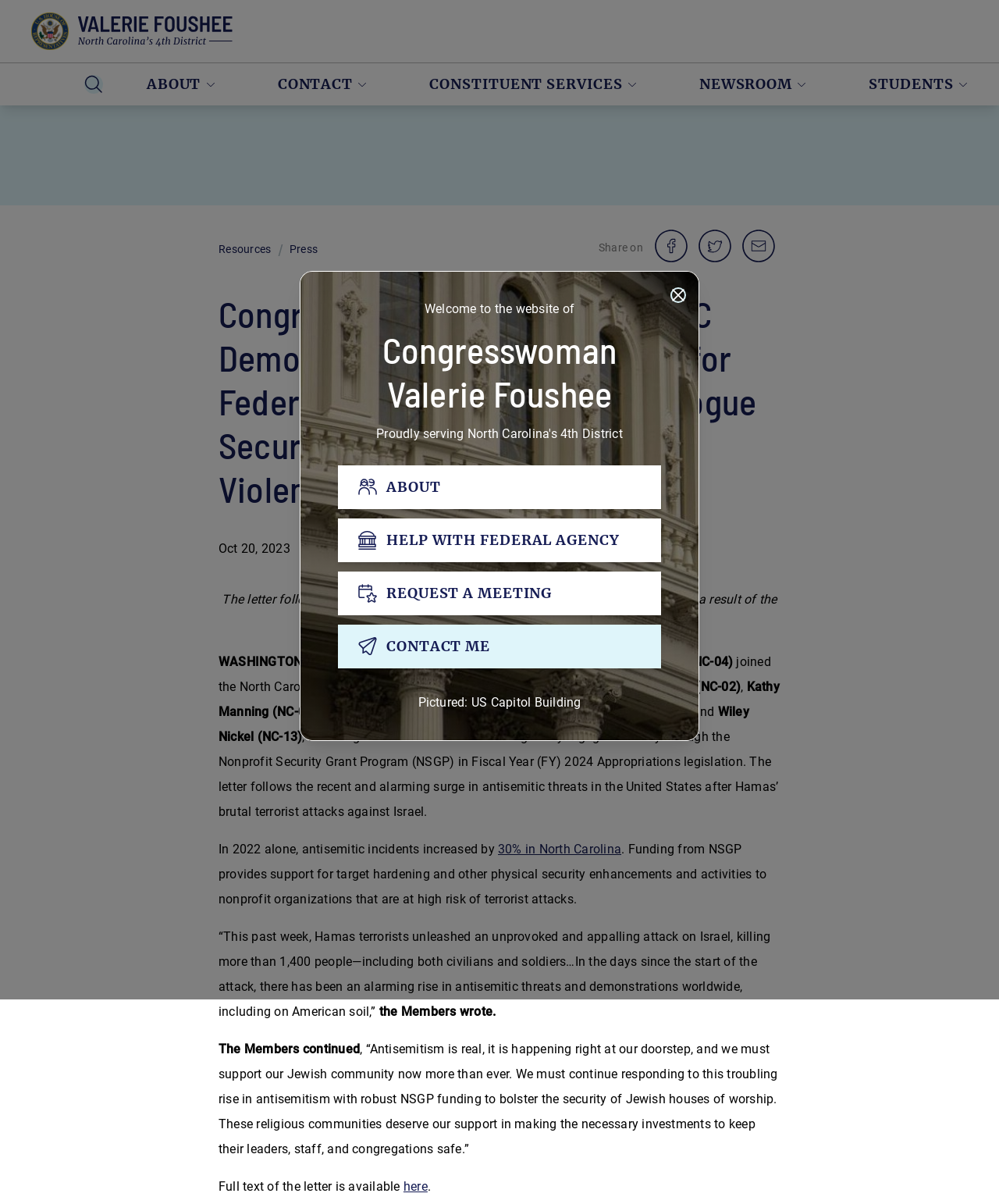How many people were killed in the Hamas terrorist attack on Israel?
Please analyze the image and answer the question with as much detail as possible.

According to the article, Hamas terrorists unleashed an unprovoked and appalling attack on Israel, killing more than 1,400 people, including both civilians and soldiers.